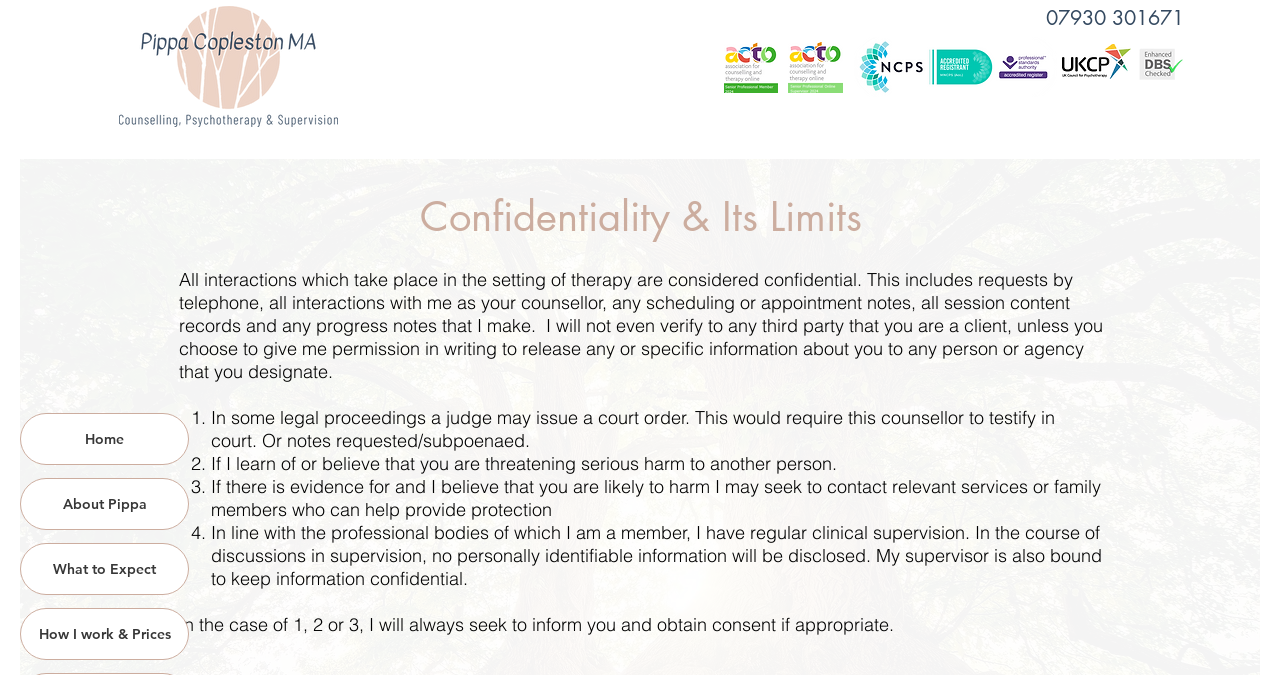From the webpage screenshot, predict the bounding box coordinates (top-left x, top-left y, bottom-right x, bottom-right y) for the UI element described here: How I work & Prices

[0.016, 0.901, 0.147, 0.976]